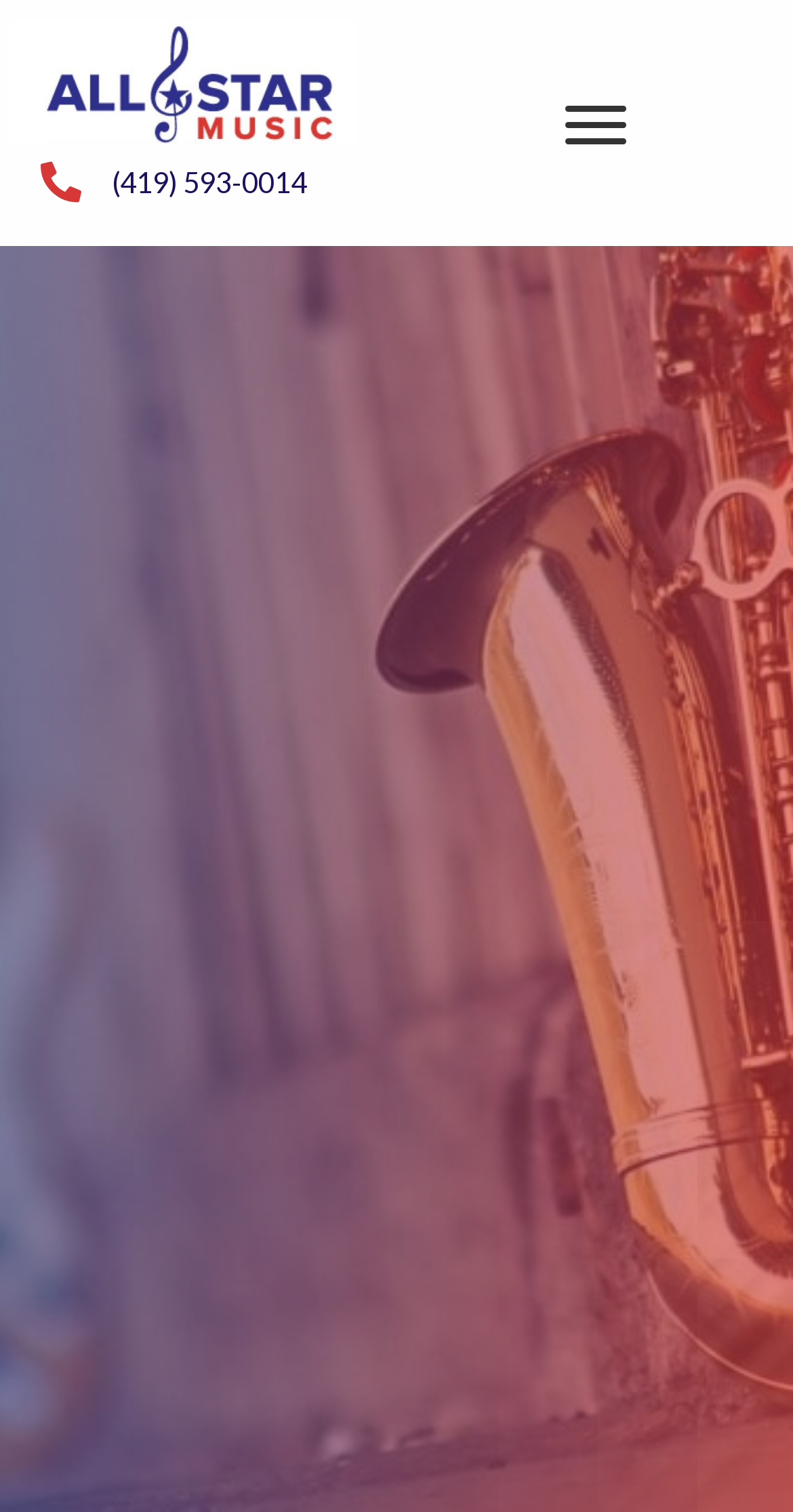Bounding box coordinates should be in the format (top-left x, top-left y, bottom-right x, bottom-right y) and all values should be floating point numbers between 0 and 1. Determine the bounding box coordinate for the UI element described as: alt="HEADER LOGO" title="HEADER LOGO"

[0.013, 0.04, 0.449, 0.063]